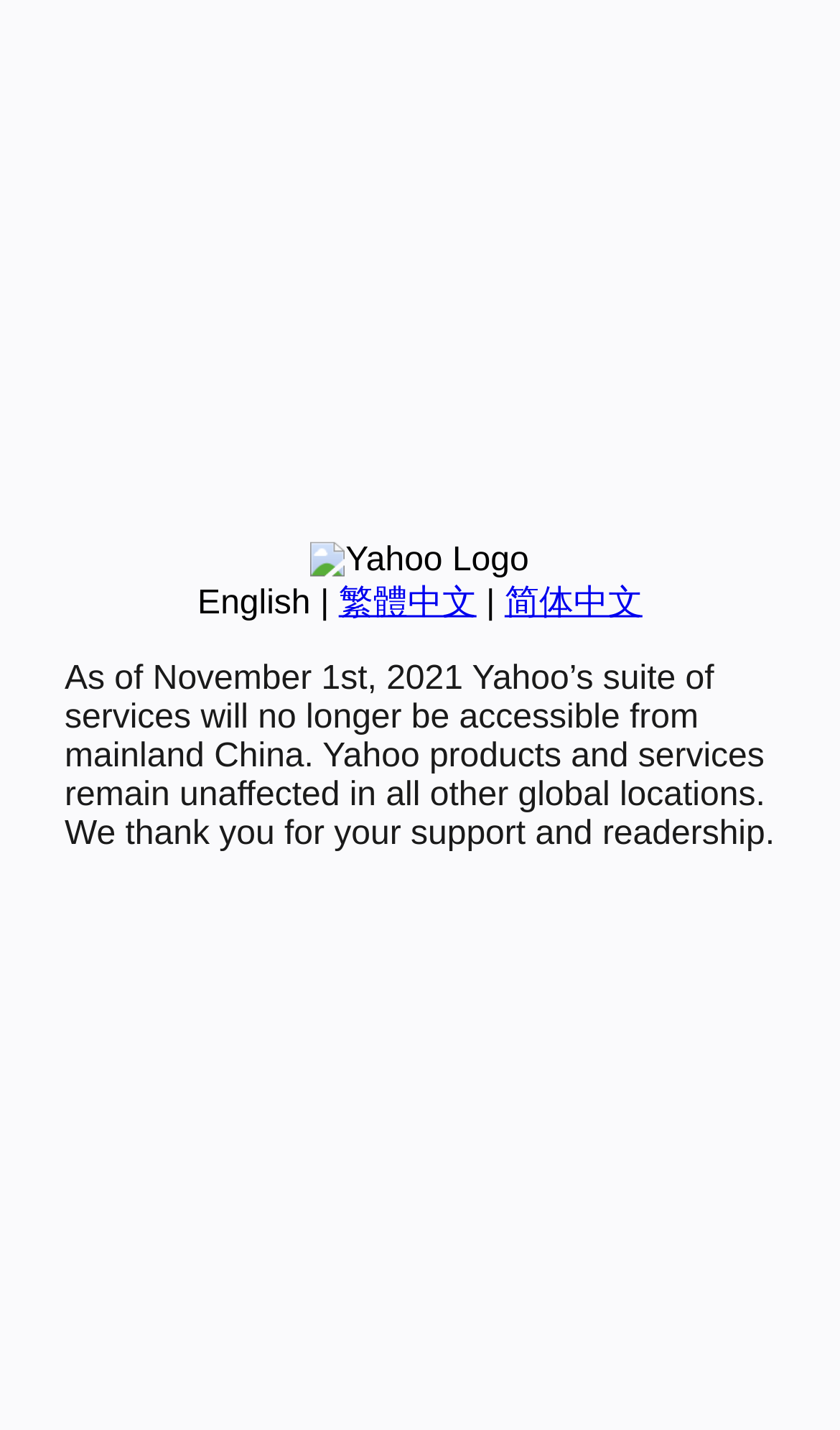Locate the bounding box of the UI element with the following description: "简体中文".

[0.601, 0.409, 0.765, 0.435]